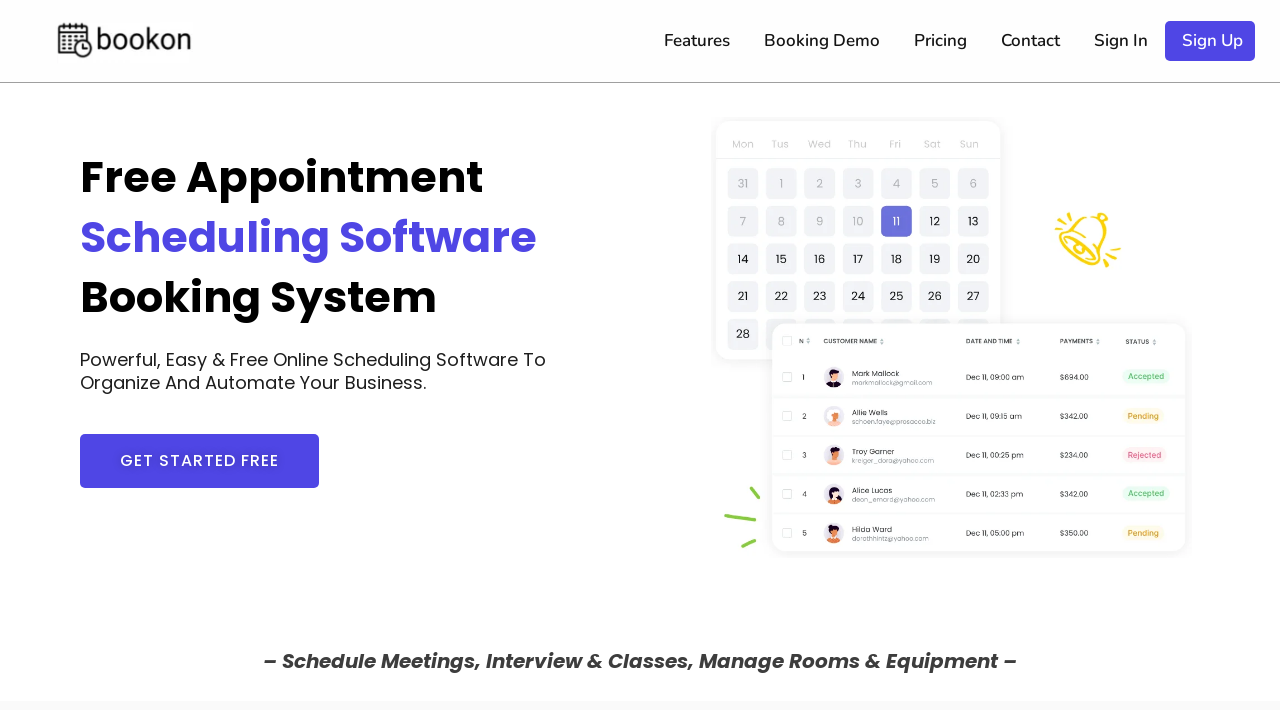What is the benefit of using this website? Examine the screenshot and reply using just one word or a brief phrase.

Powerful, Easy & Free